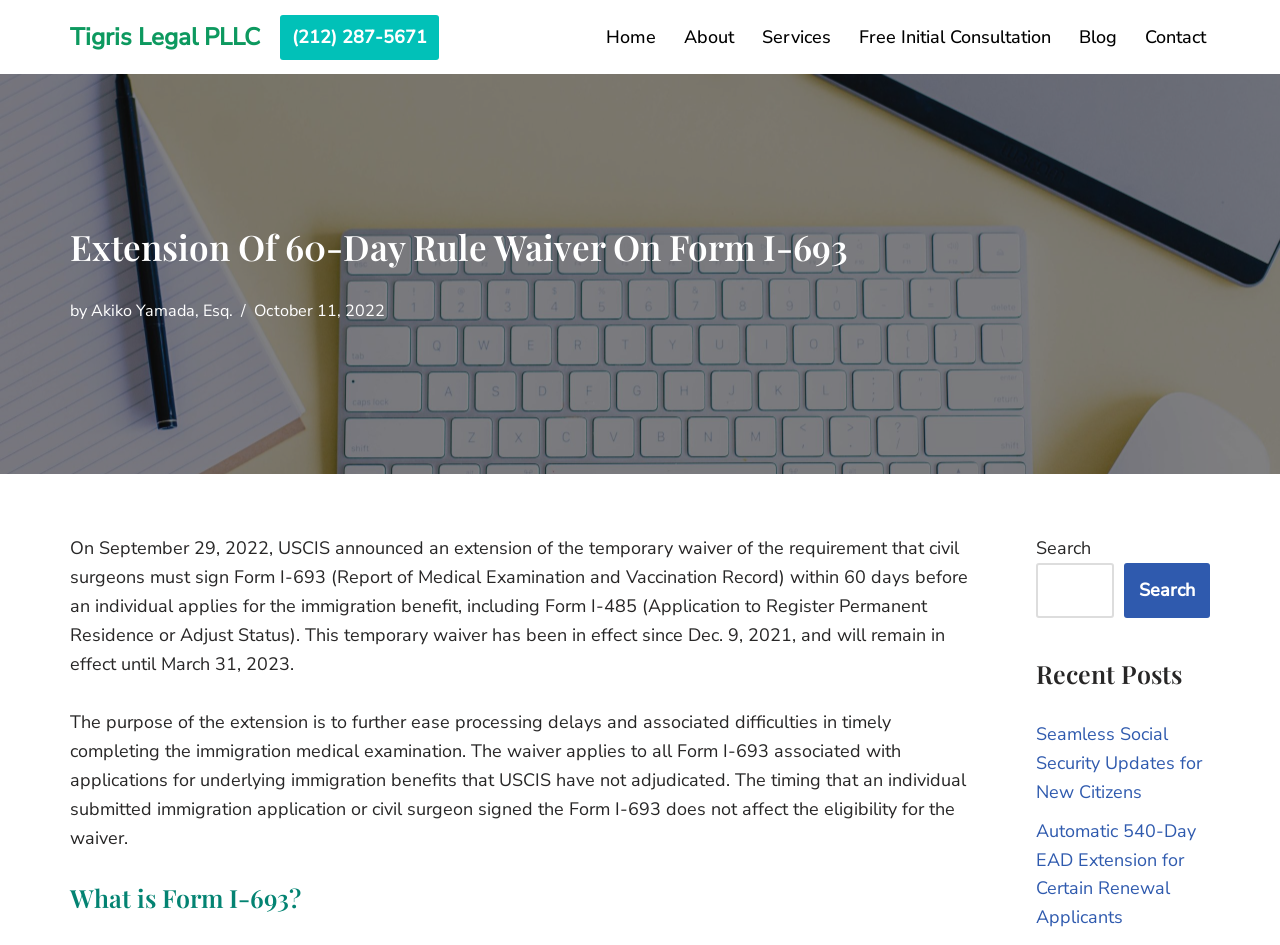Analyze the image and answer the question with as much detail as possible: 
What is the deadline for the waiver?

The temporary waiver has been in effect since Dec. 9, 2021, and will remain in effect until March 31, 2023, as stated in the first paragraph of the webpage.